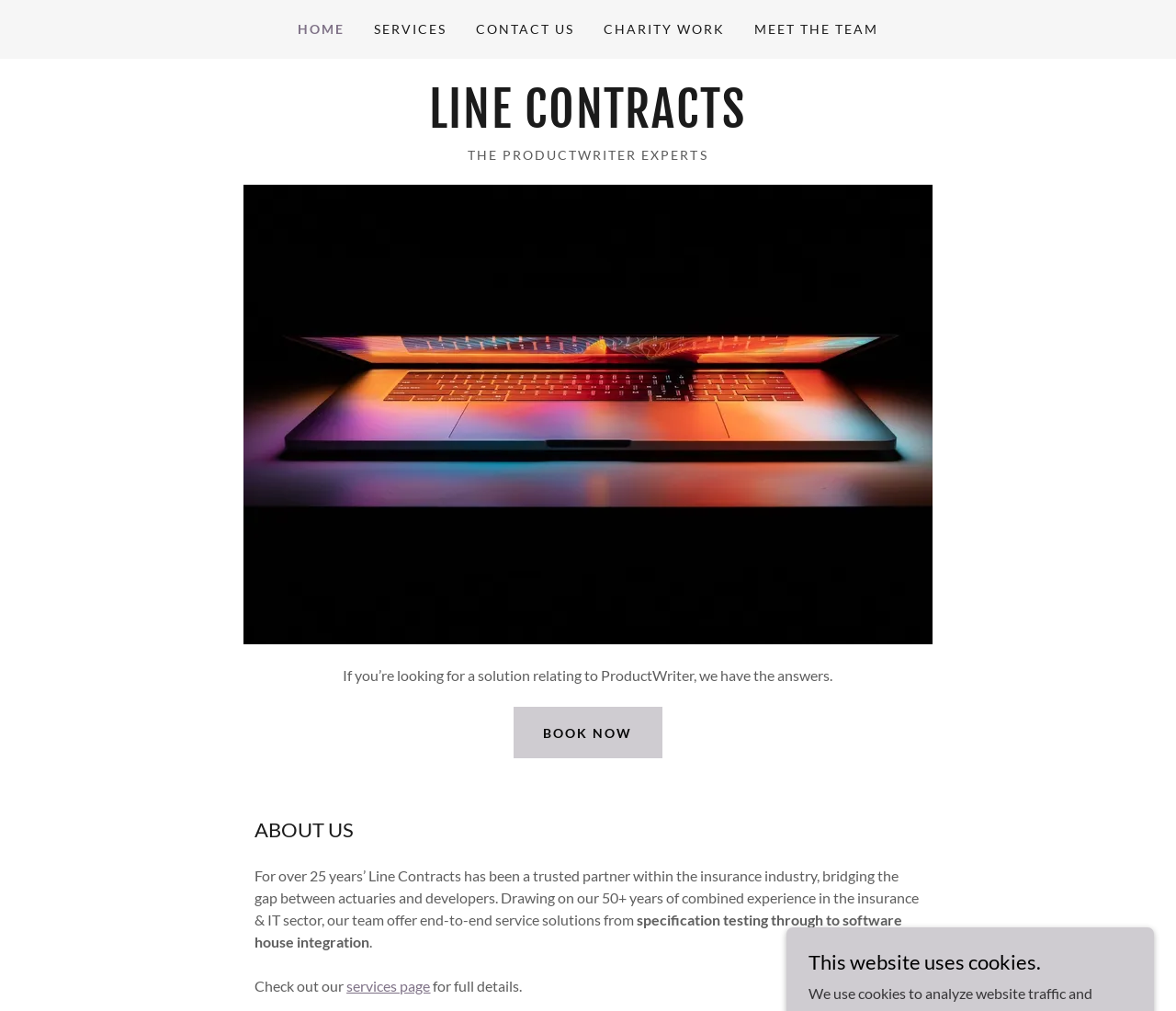Please identify the bounding box coordinates of the area that needs to be clicked to follow this instruction: "Click services page".

[0.295, 0.966, 0.366, 0.983]